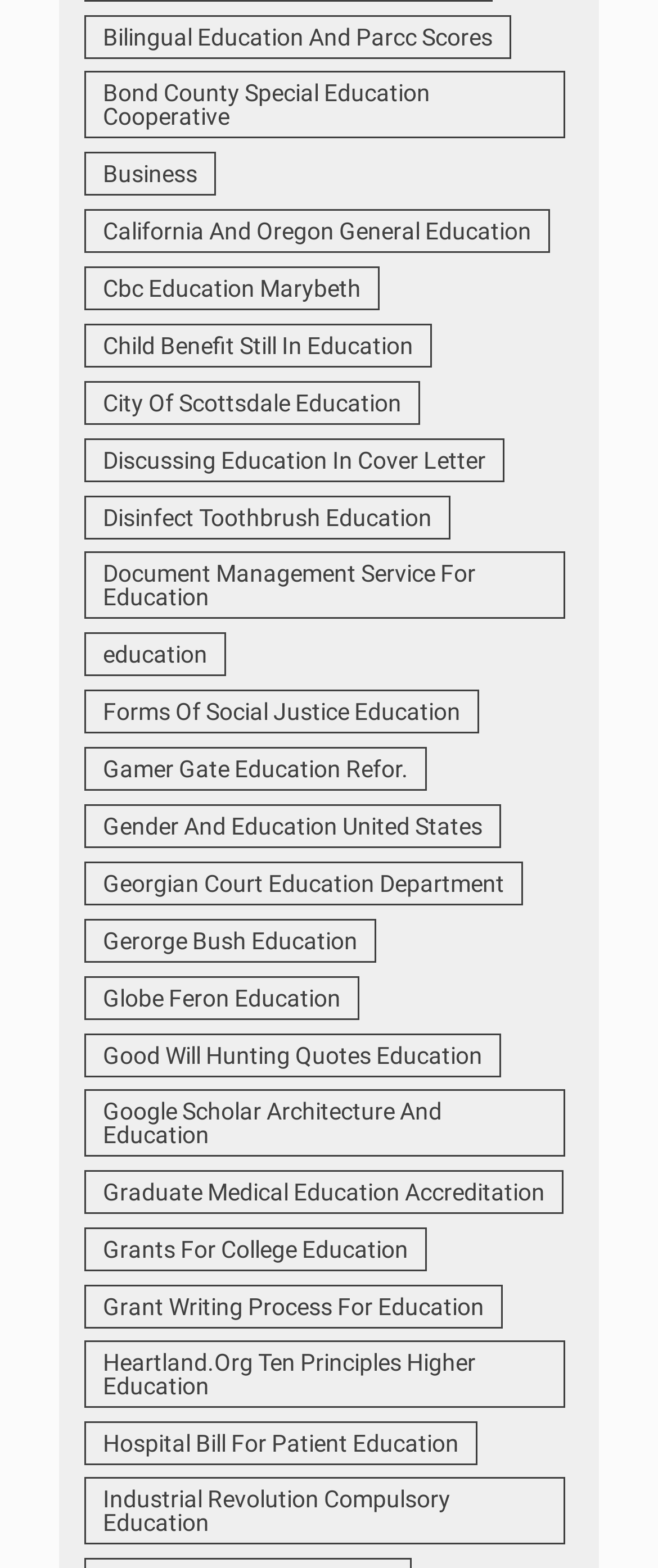How many links are on this webpage?
Look at the screenshot and give a one-word or phrase answer.

24